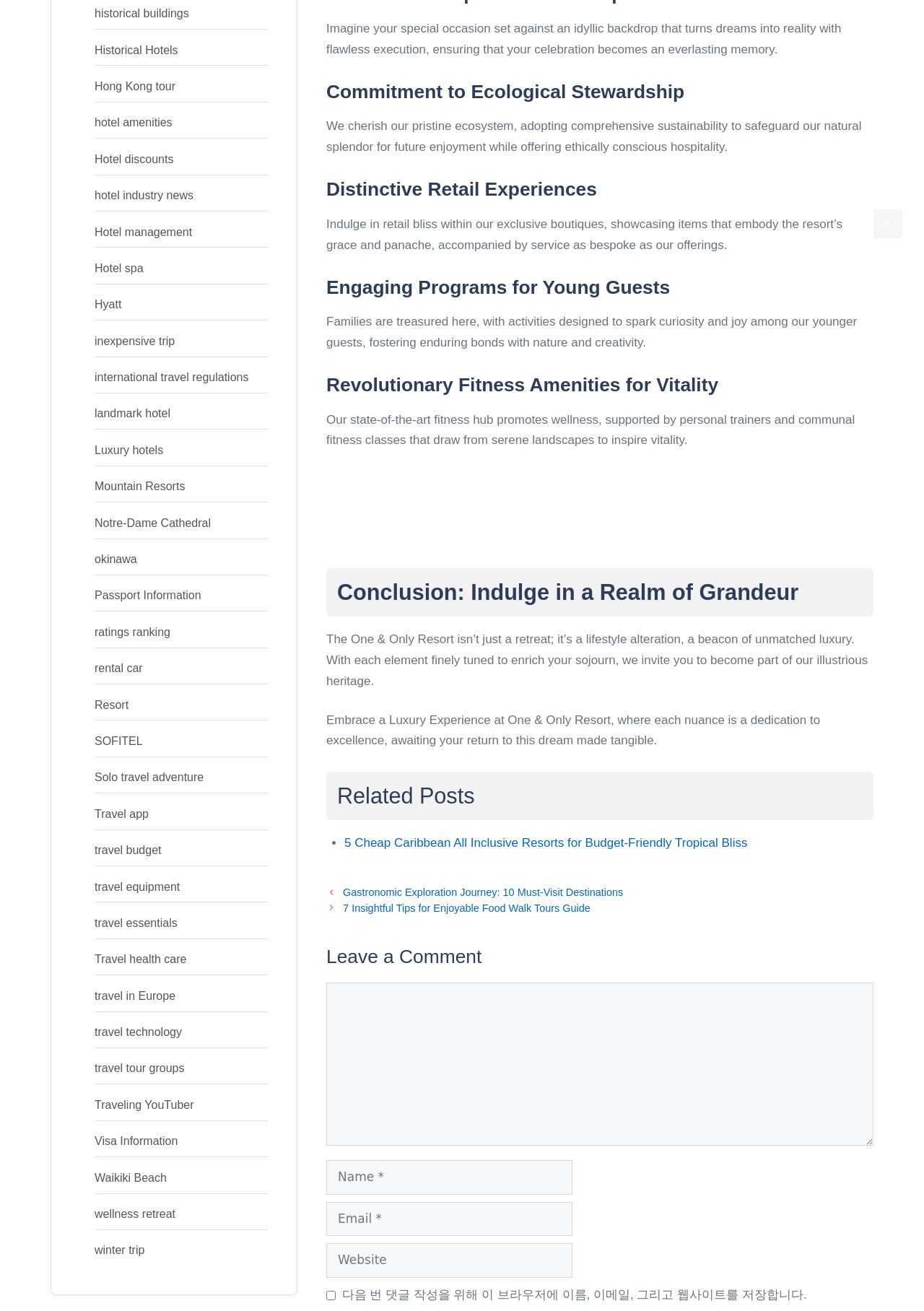Respond to the question with just a single word or phrase: 
What is the tone of the webpage's language?

Luxurious and inviting